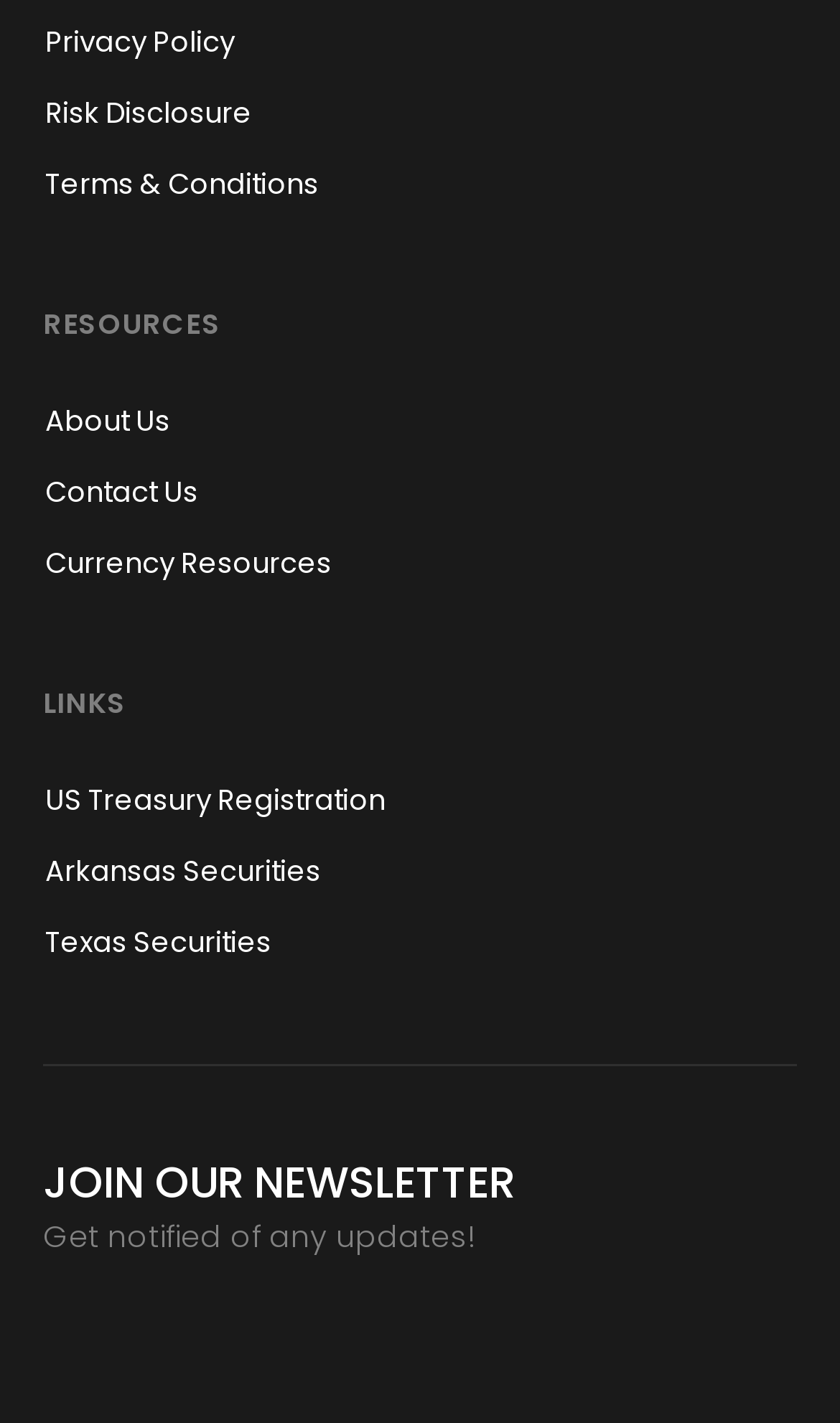Please find the bounding box coordinates of the element that you should click to achieve the following instruction: "View Privacy Policy". The coordinates should be presented as four float numbers between 0 and 1: [left, top, right, bottom].

[0.018, 0.007, 0.949, 0.055]